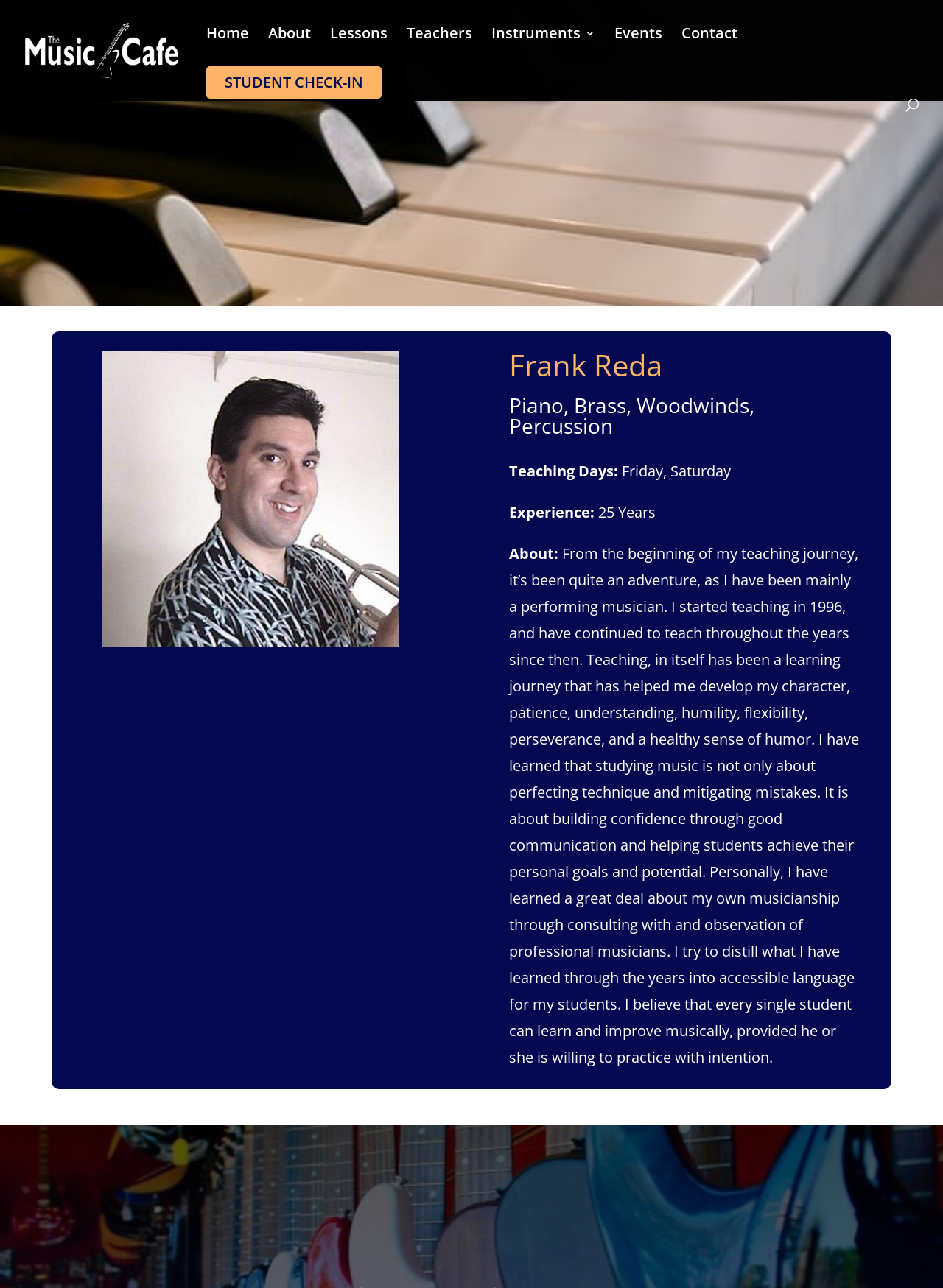Identify the bounding box coordinates of the clickable region to carry out the given instruction: "Check the Events page".

[0.652, 0.022, 0.702, 0.051]